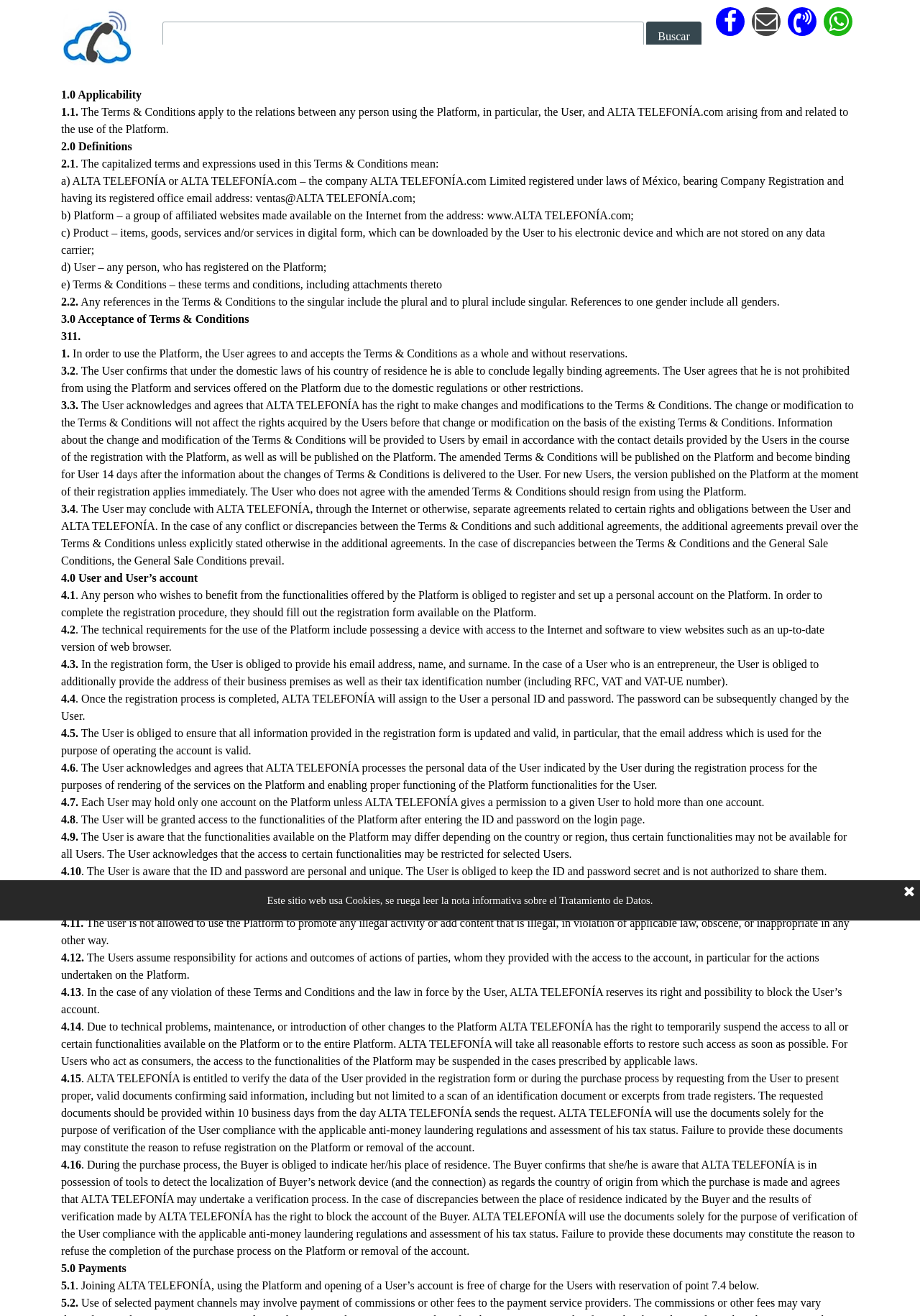Please reply to the following question using a single word or phrase: 
What is the name of the company mentioned on the webpage?

ALTA TELEFONÍA